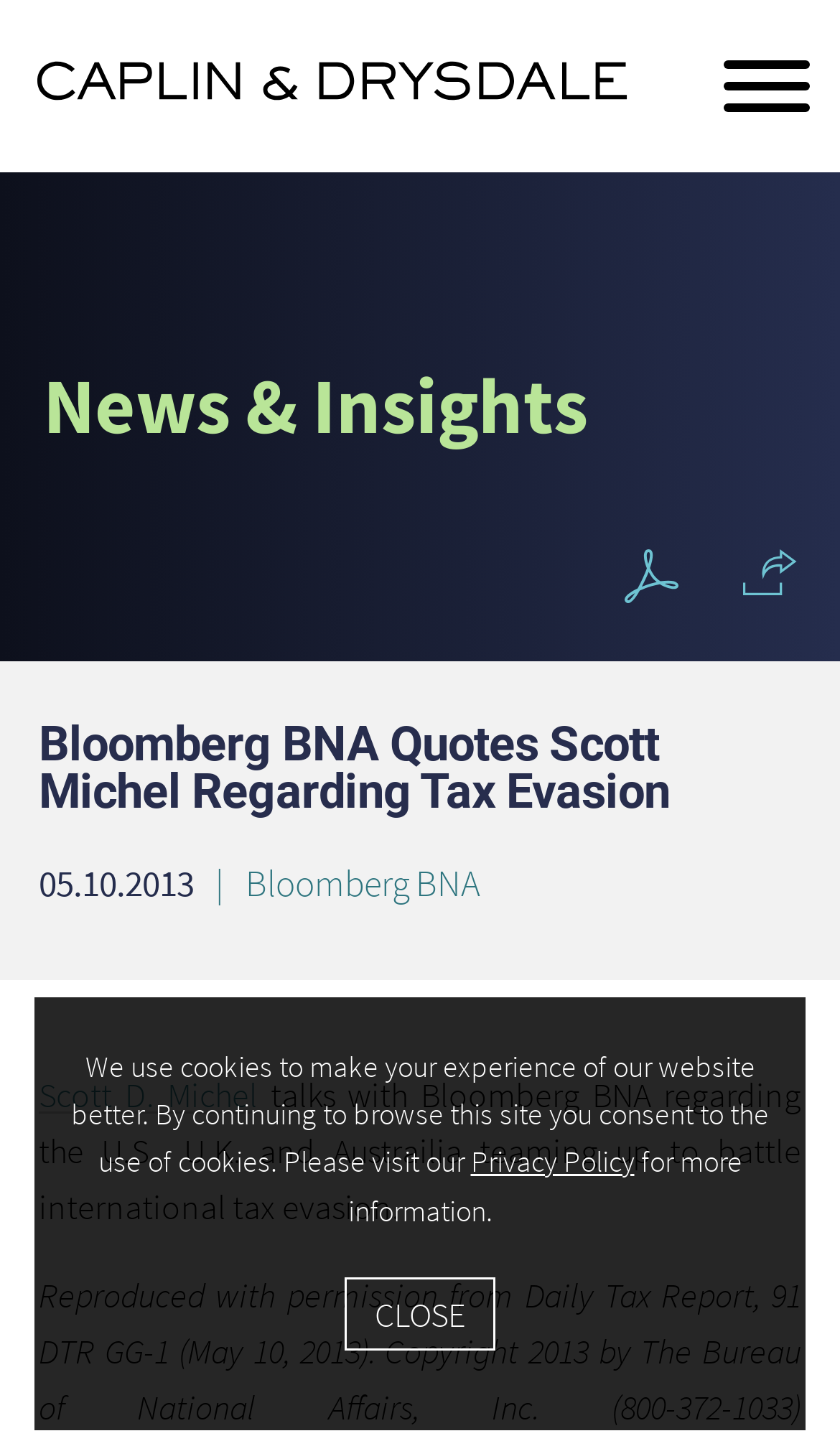Answer briefly with one word or phrase:
What is the date of the news article?

05.10.2013